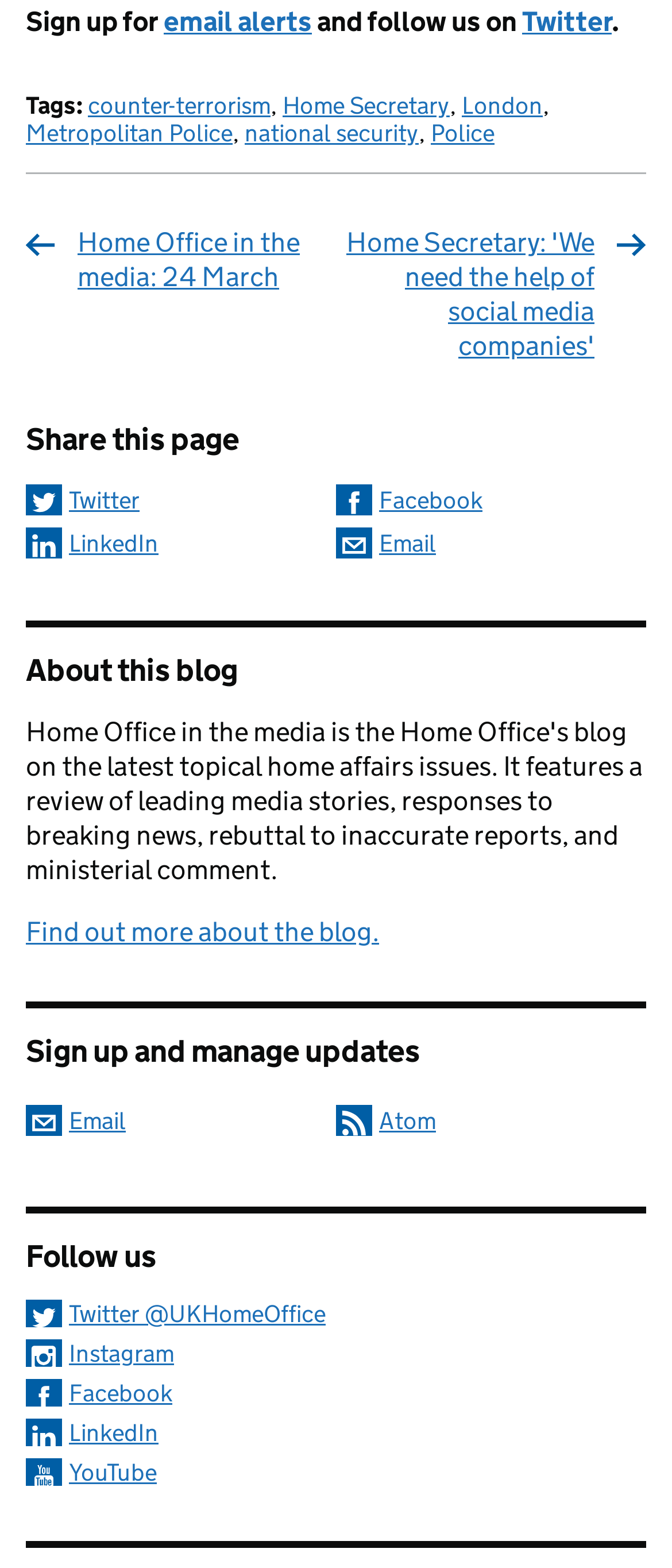Utilize the details in the image to give a detailed response to the question: How many social media platforms are available for sharing?

The webpage provides links to share the page on Twitter, Facebook, LinkedIn, and Email, which are four social media platforms.